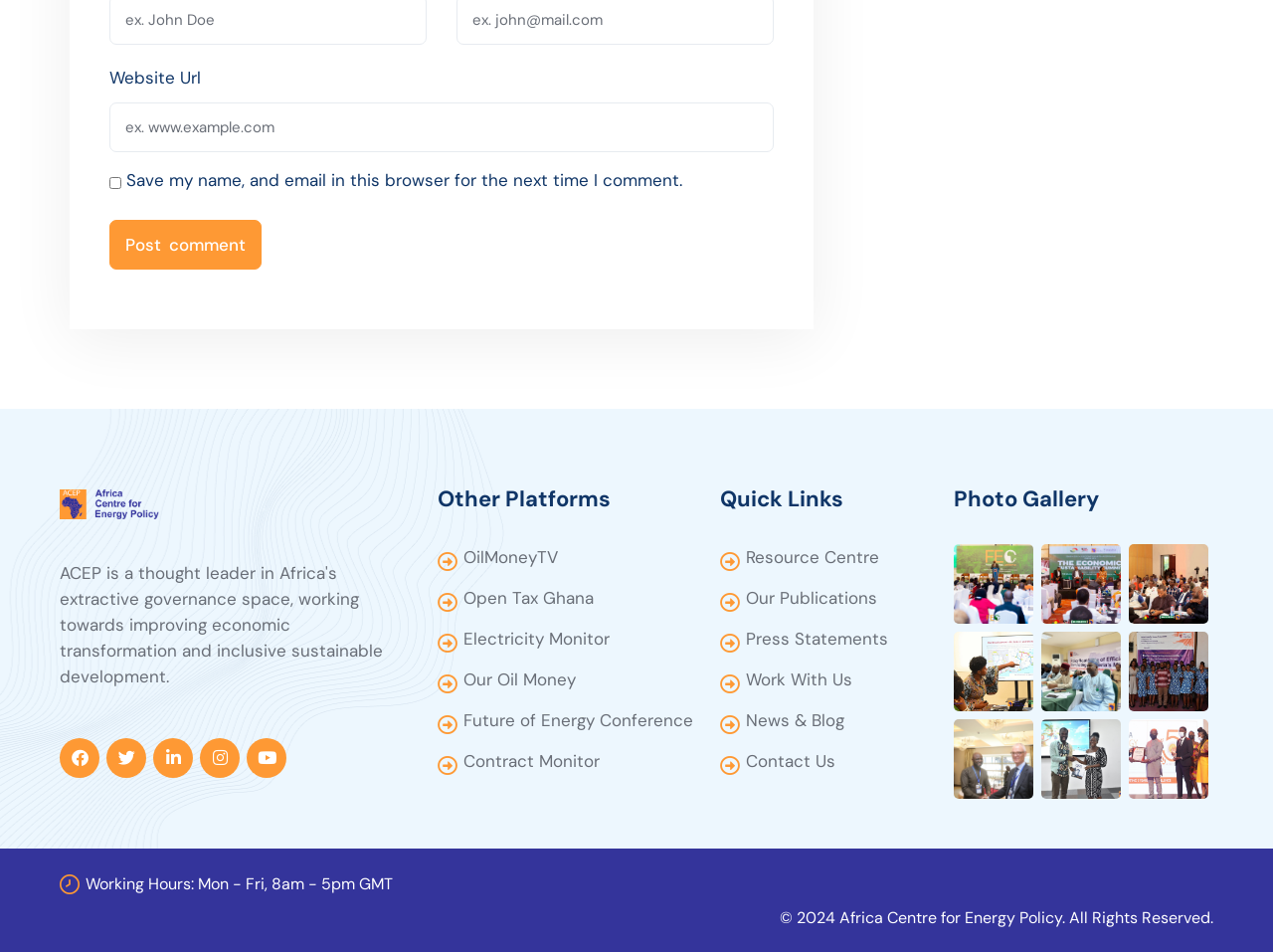Find the bounding box coordinates for the area you need to click to carry out the instruction: "Post a comment". The coordinates should be four float numbers between 0 and 1, indicated as [left, top, right, bottom].

[0.086, 0.231, 0.205, 0.283]